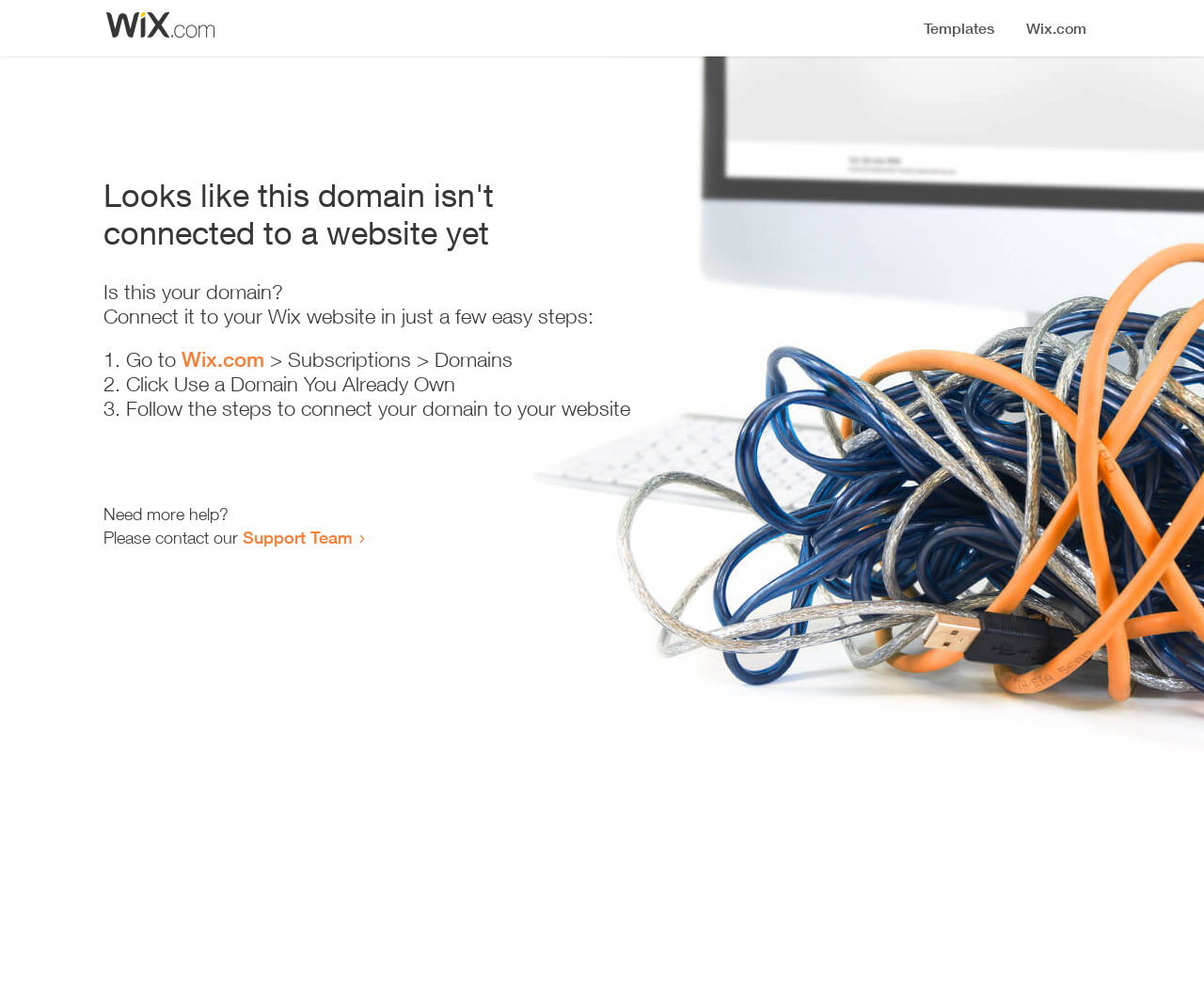How many steps are required to connect the domain to a website?
Based on the screenshot, provide a one-word or short-phrase response.

3